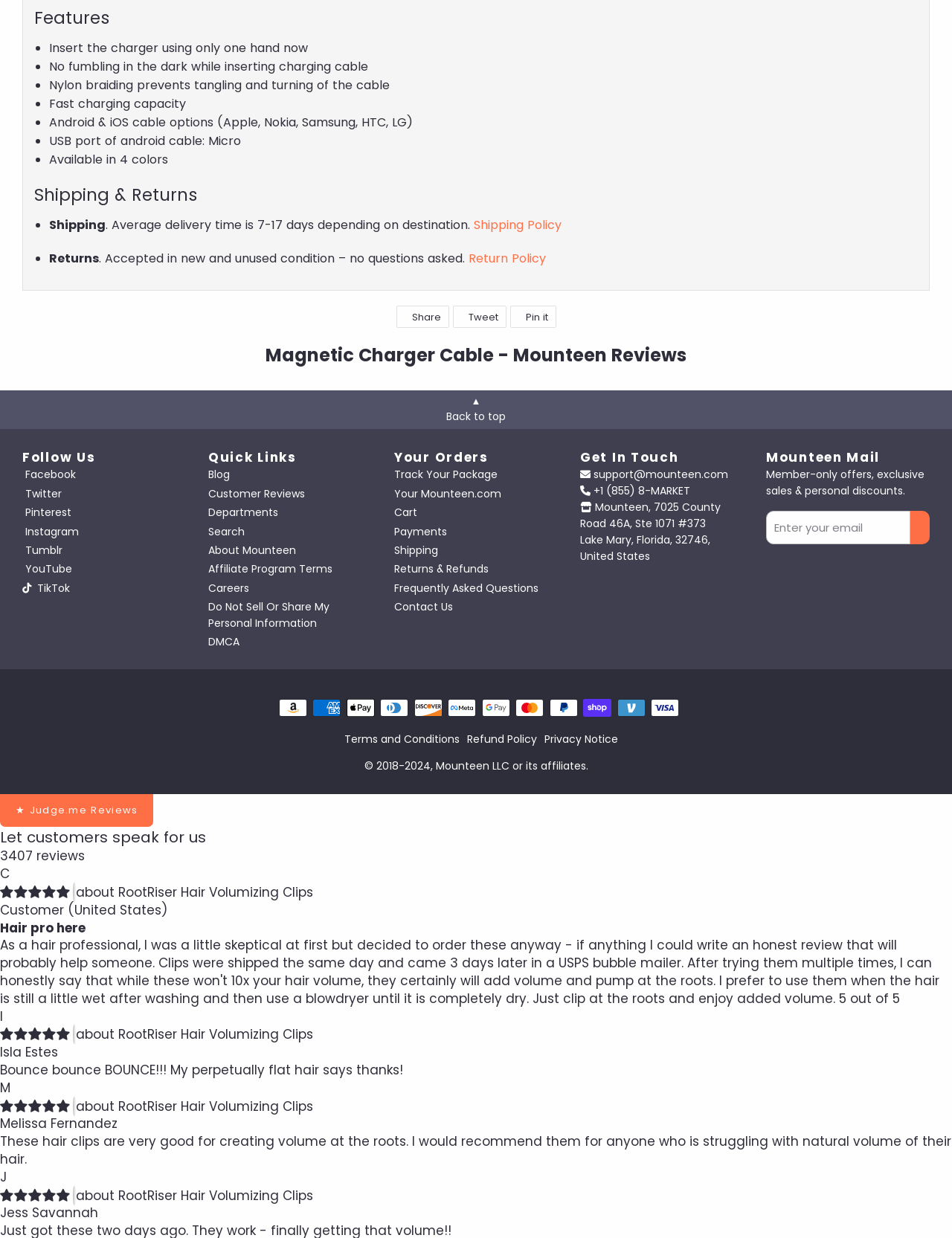What is the average delivery time?
Carefully analyze the image and provide a detailed answer to the question.

Based on the webpage, the average delivery time is 7-17 days, depending on the destination, which is mentioned in the 'Shipping & Returns' section.